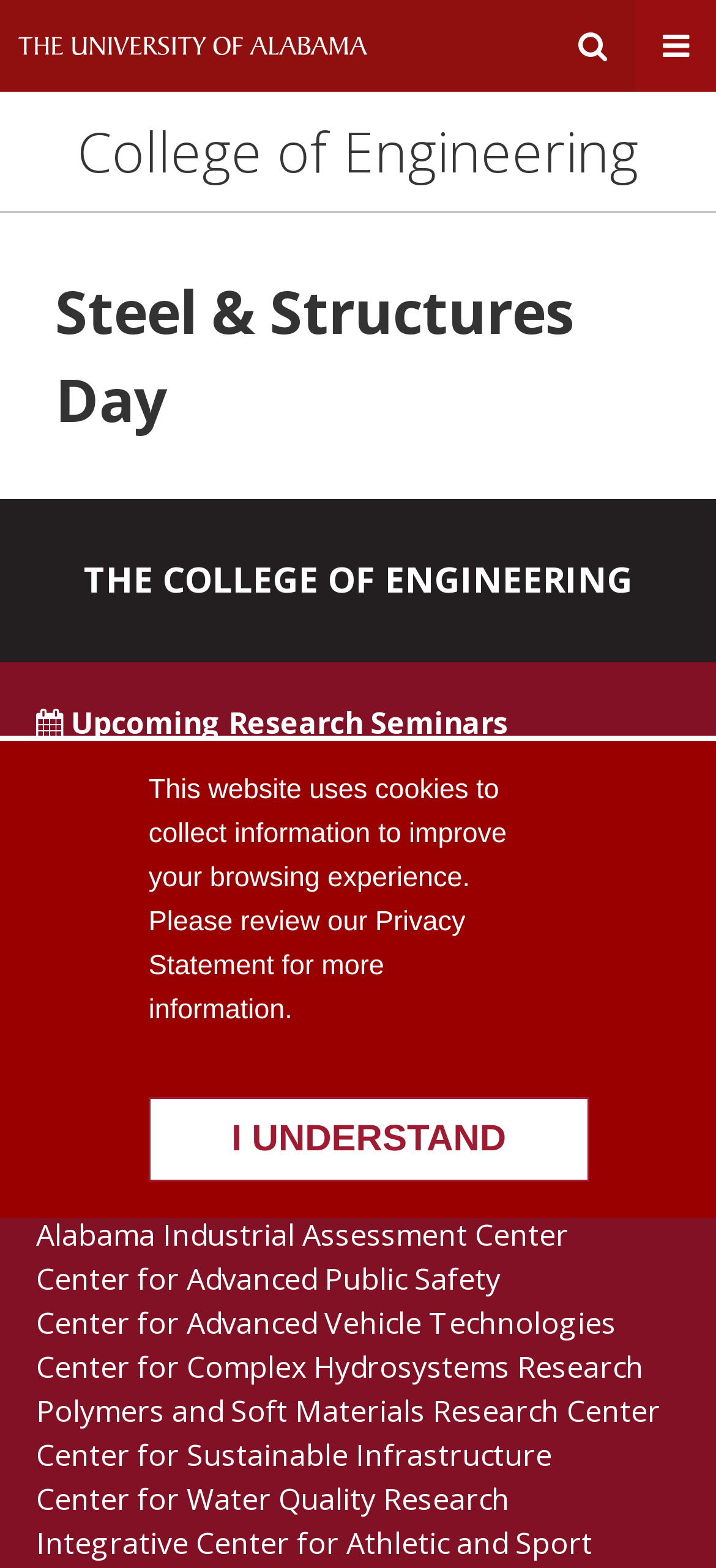Predict the bounding box coordinates of the area that should be clicked to accomplish the following instruction: "Click on Learn More". The bounding box coordinates should consist of four float numbers between 0 and 1, i.e., [left, top, right, bottom].

None